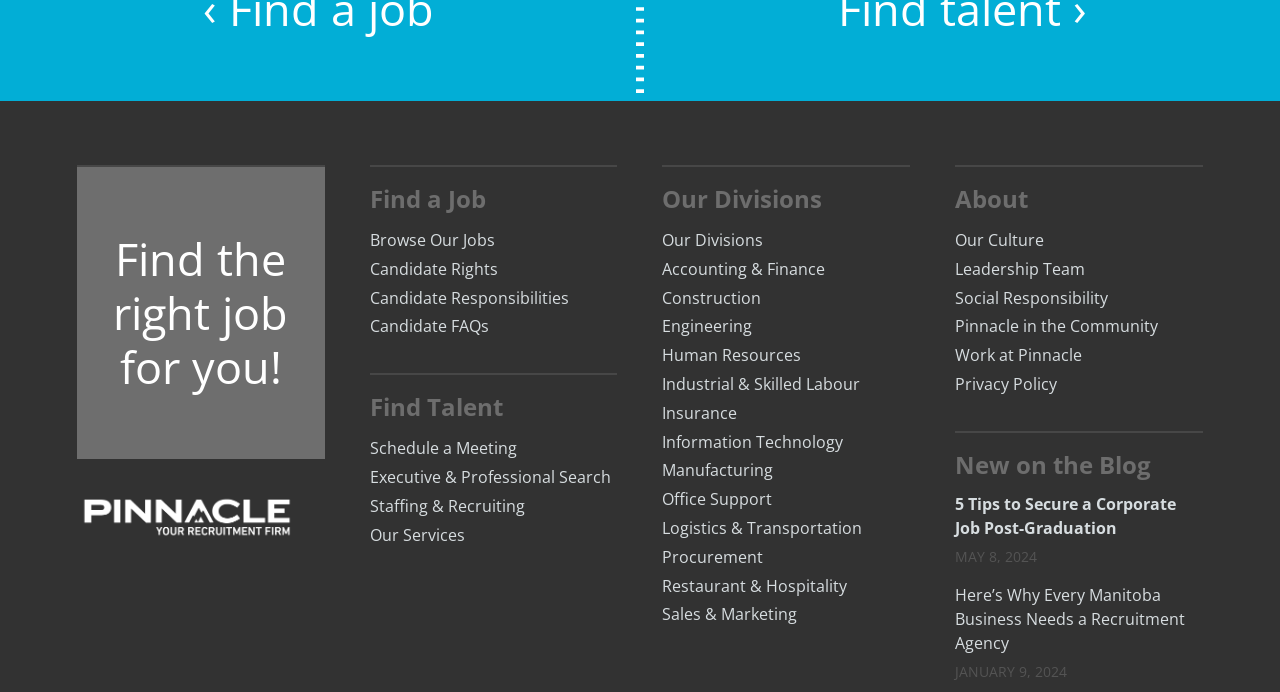Please provide a brief answer to the question using only one word or phrase: 
What is the main purpose of this website?

Job search and recruitment